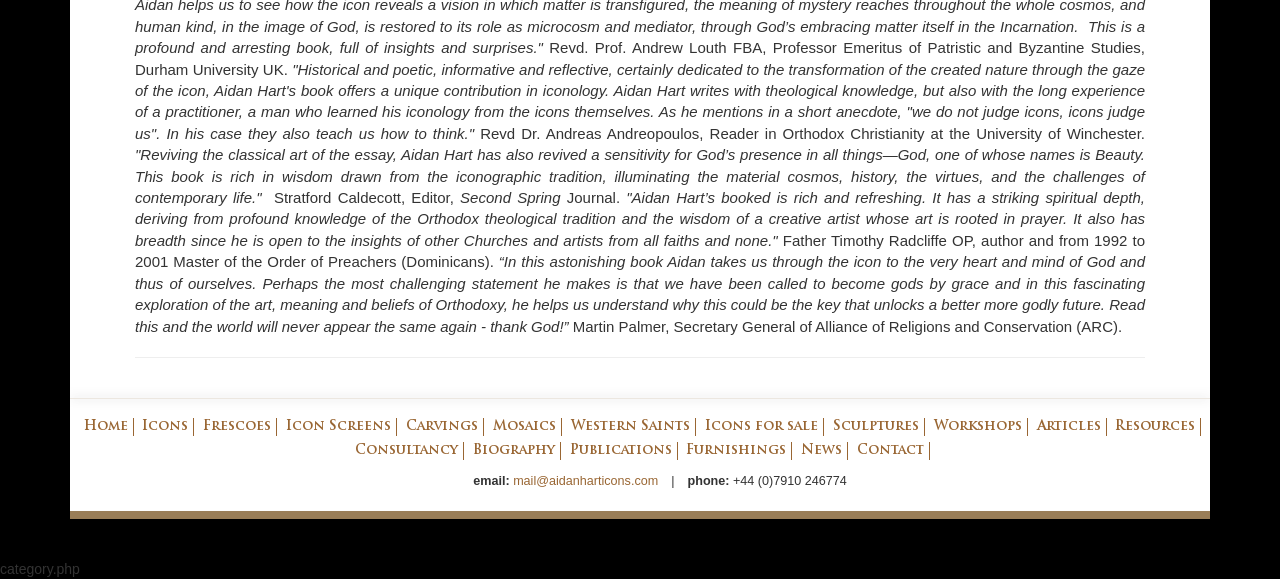Determine the bounding box coordinates in the format (top-left x, top-left y, bottom-right x, bottom-right y). Ensure all values are floating point numbers between 0 and 1. Identify the bounding box of the UI element described by: Icons for sale

[0.551, 0.725, 0.639, 0.748]